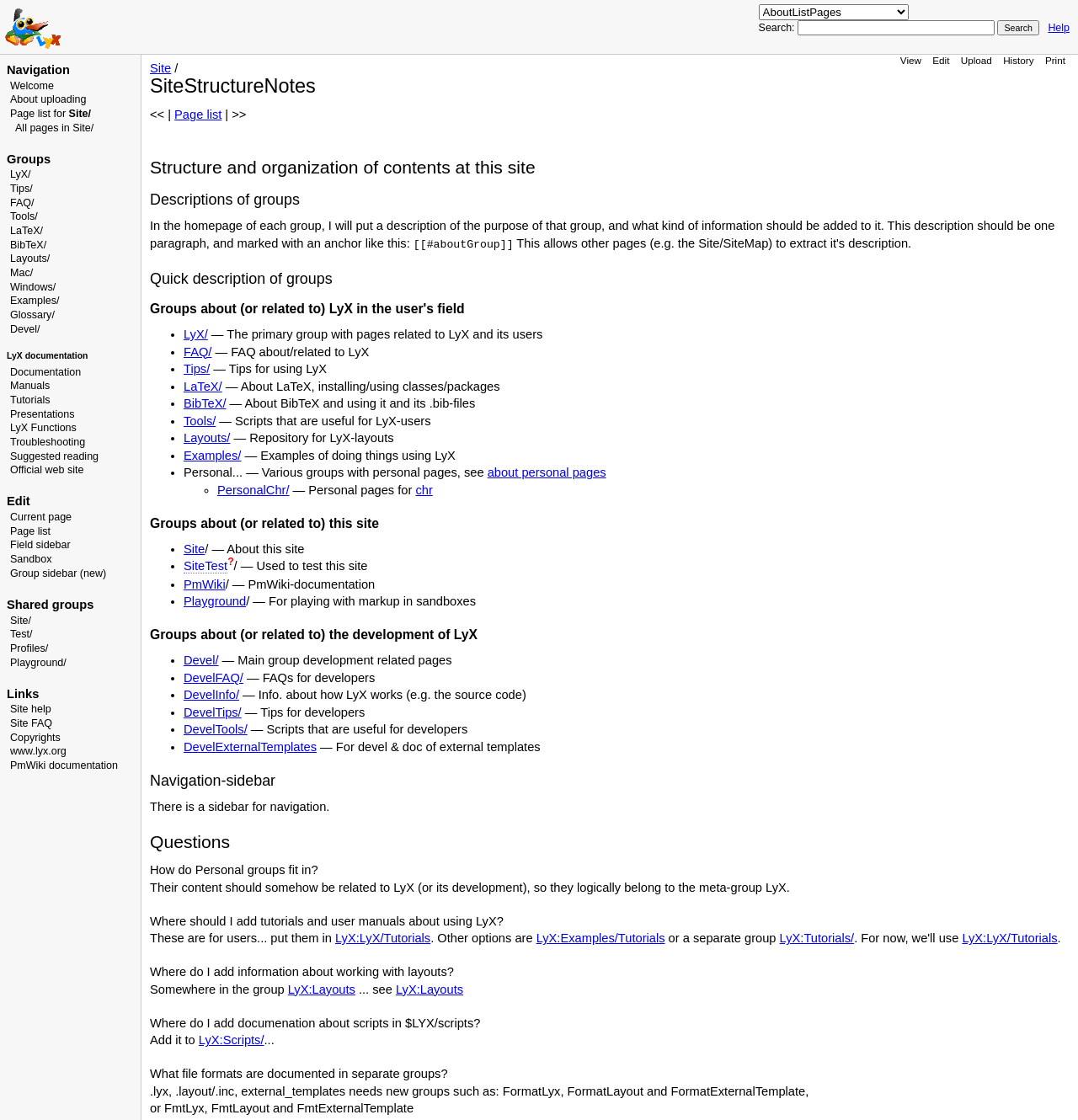Provide the bounding box coordinates for the UI element that is described as: "Site help".

[0.009, 0.628, 0.047, 0.639]